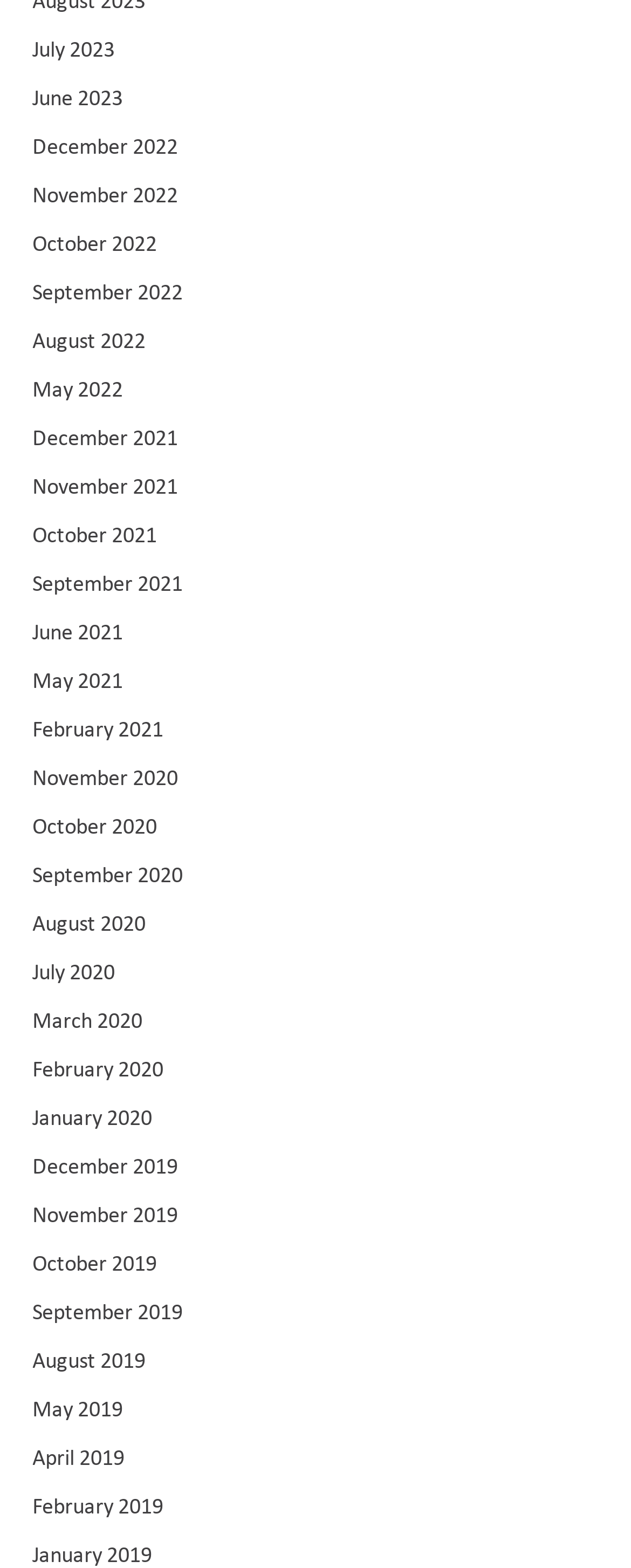Using the information in the image, give a detailed answer to the following question: How many months are listed from the year 2020?

I counted the number of links that contain the year '2020' and found that there are four months listed: November 2020, October 2020, September 2020, and August 2020.